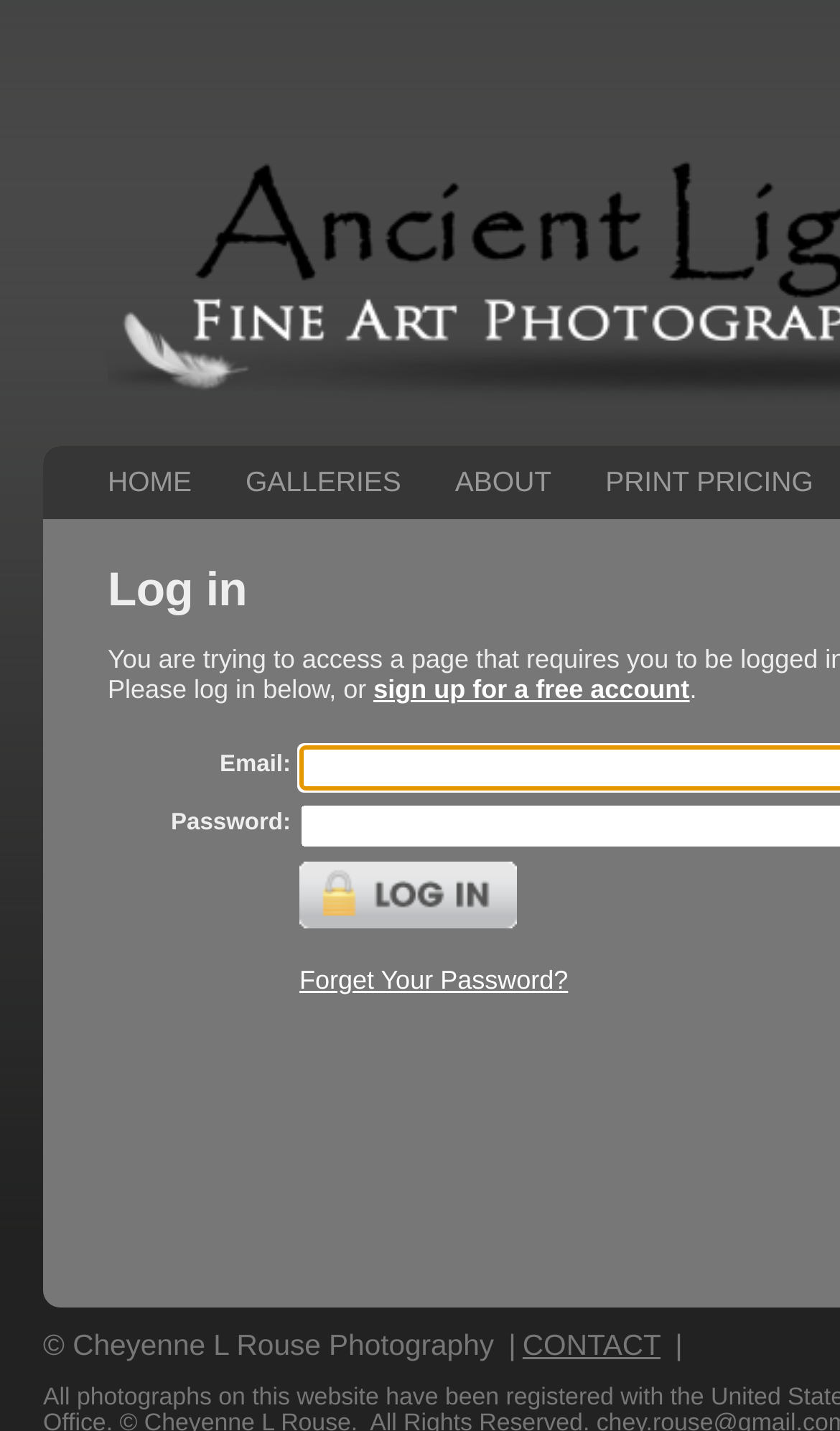Given the content of the image, can you provide a detailed answer to the question?
What is the purpose of the 'Forget Your Password?' link?

The 'Forget Your Password?' link is provided to help users who have forgotten their password, allowing them to reset it and regain access to their account.